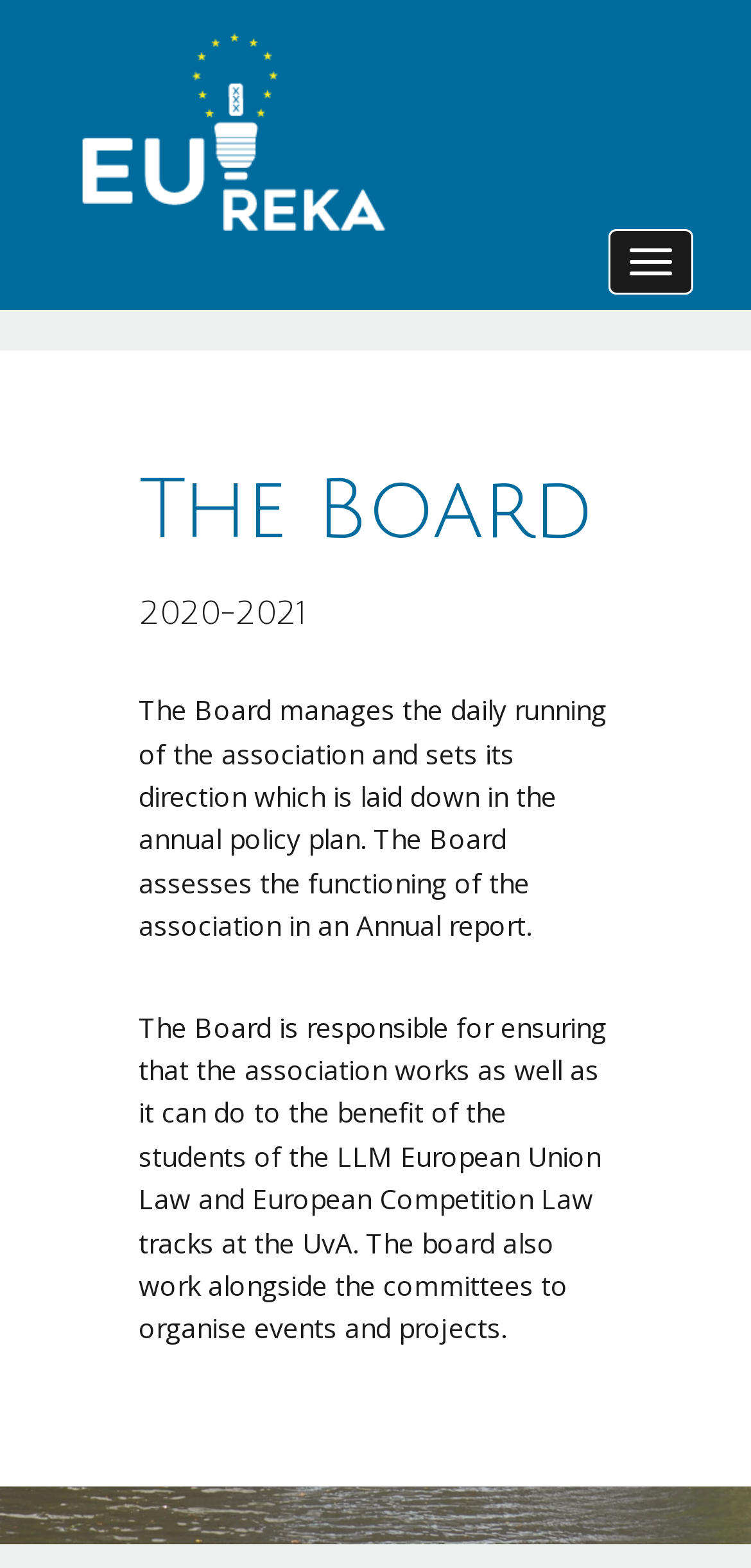Who does the Board work with?
Give a detailed response to the question by analyzing the screenshot.

The webpage mentions that the Board works alongside the committees to organise events and projects, indicating a collaborative relationship between the two entities.